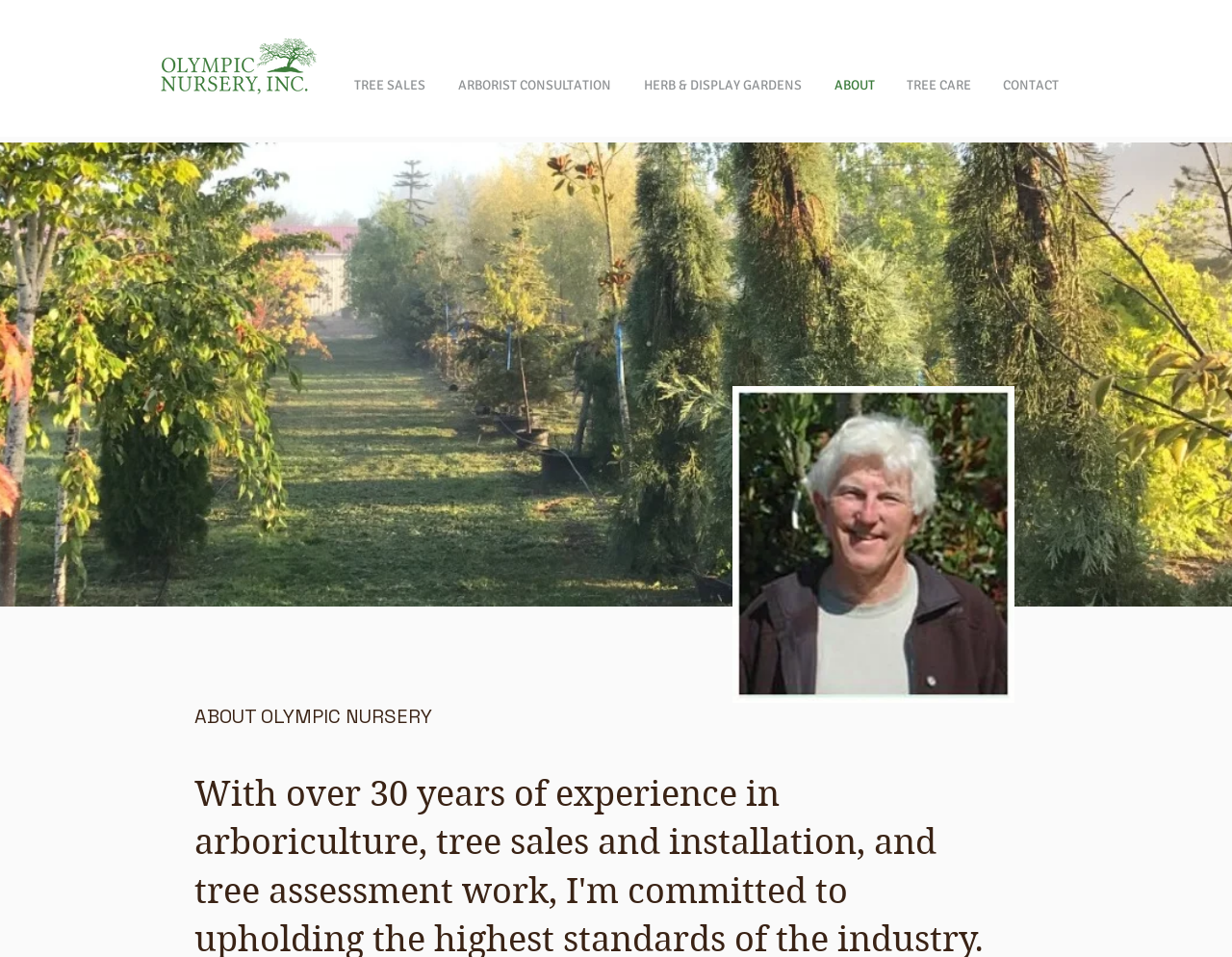Provide the bounding box coordinates for the UI element that is described as: "19".

None